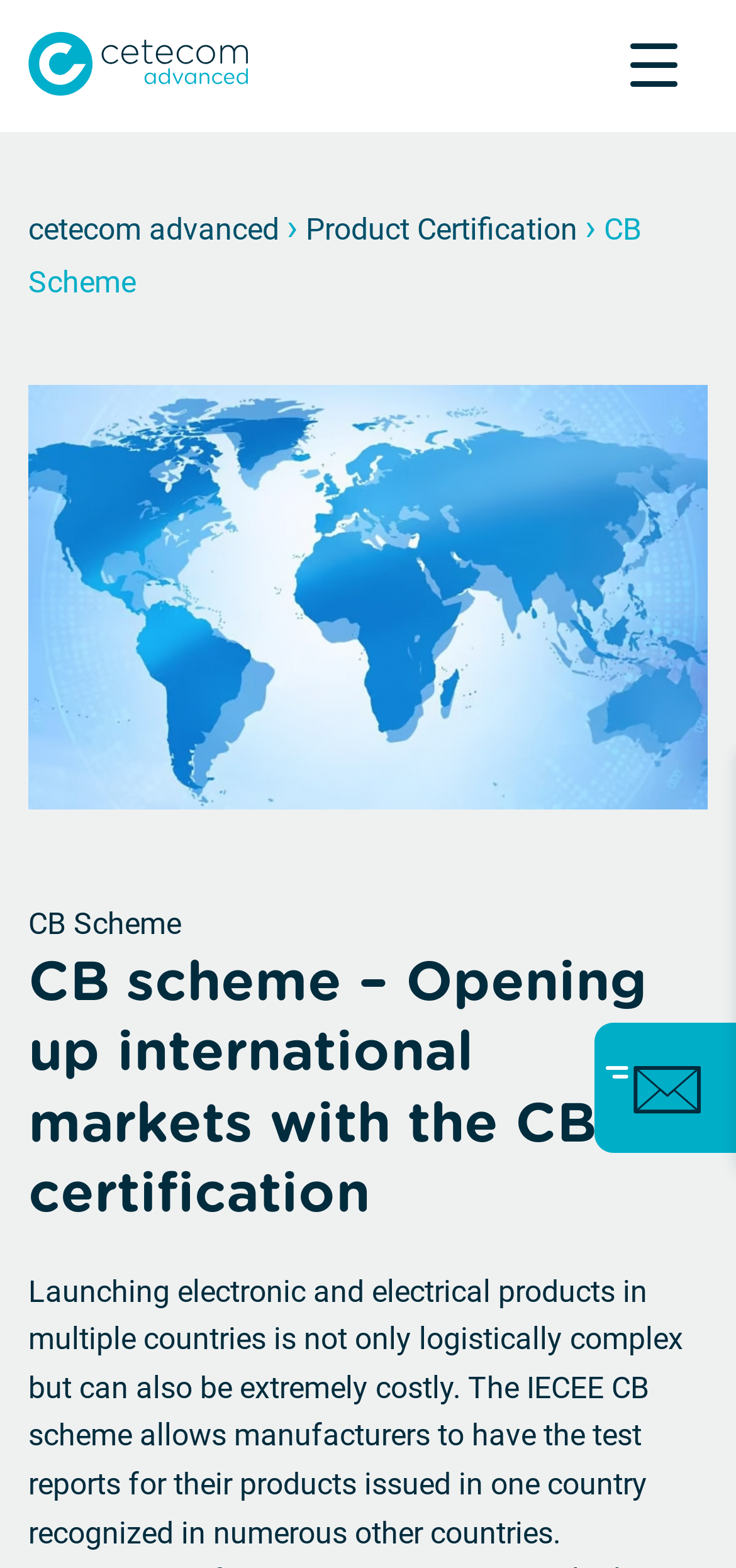Based on the element description: "Company", identify the UI element and provide its bounding box coordinates. Use four float numbers between 0 and 1, [left, top, right, bottom].

[0.0, 0.306, 1.0, 0.341]